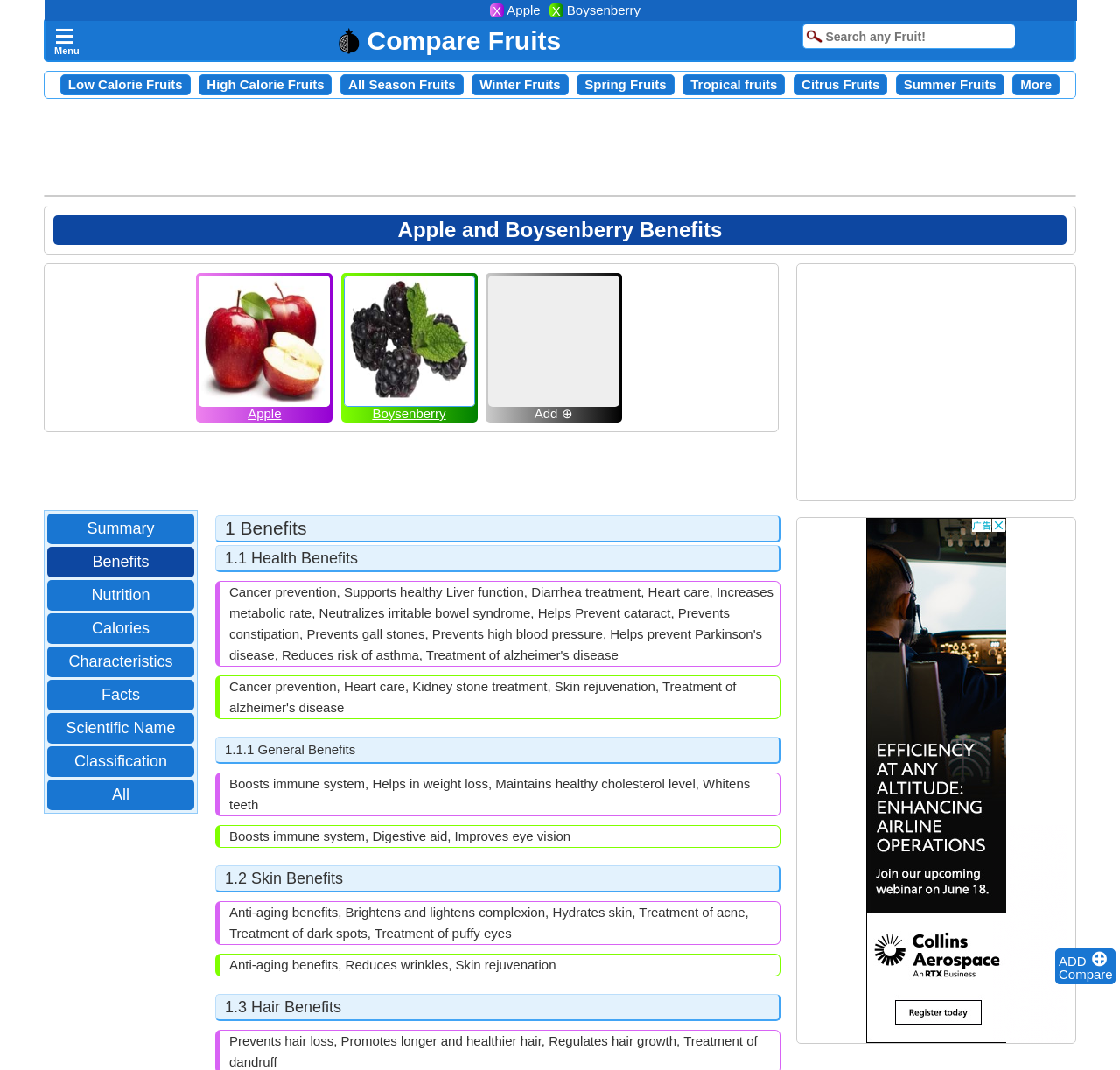Find the bounding box coordinates of the area to click in order to follow the instruction: "Compare fruits".

[0.945, 0.891, 0.973, 0.905]